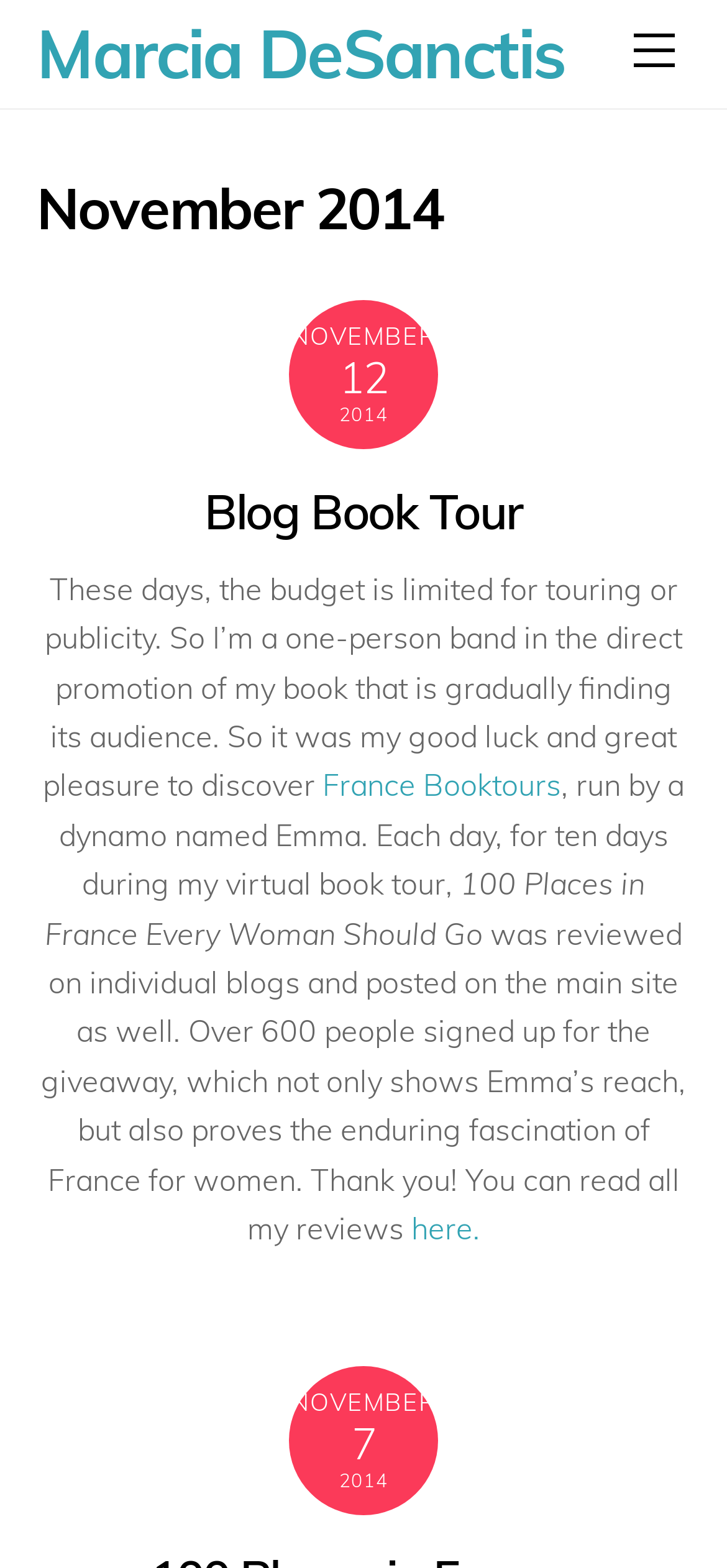What is the purpose of the virtual book tour?
Carefully analyze the image and provide a detailed answer to the question.

I found the static text element with the bounding box coordinates [0.059, 0.363, 0.938, 0.513] and extracted the text content, which mentions 'the direct promotion of my book that is gradually finding its audience'. This suggests that the purpose of the virtual book tour is to promote the book directly.